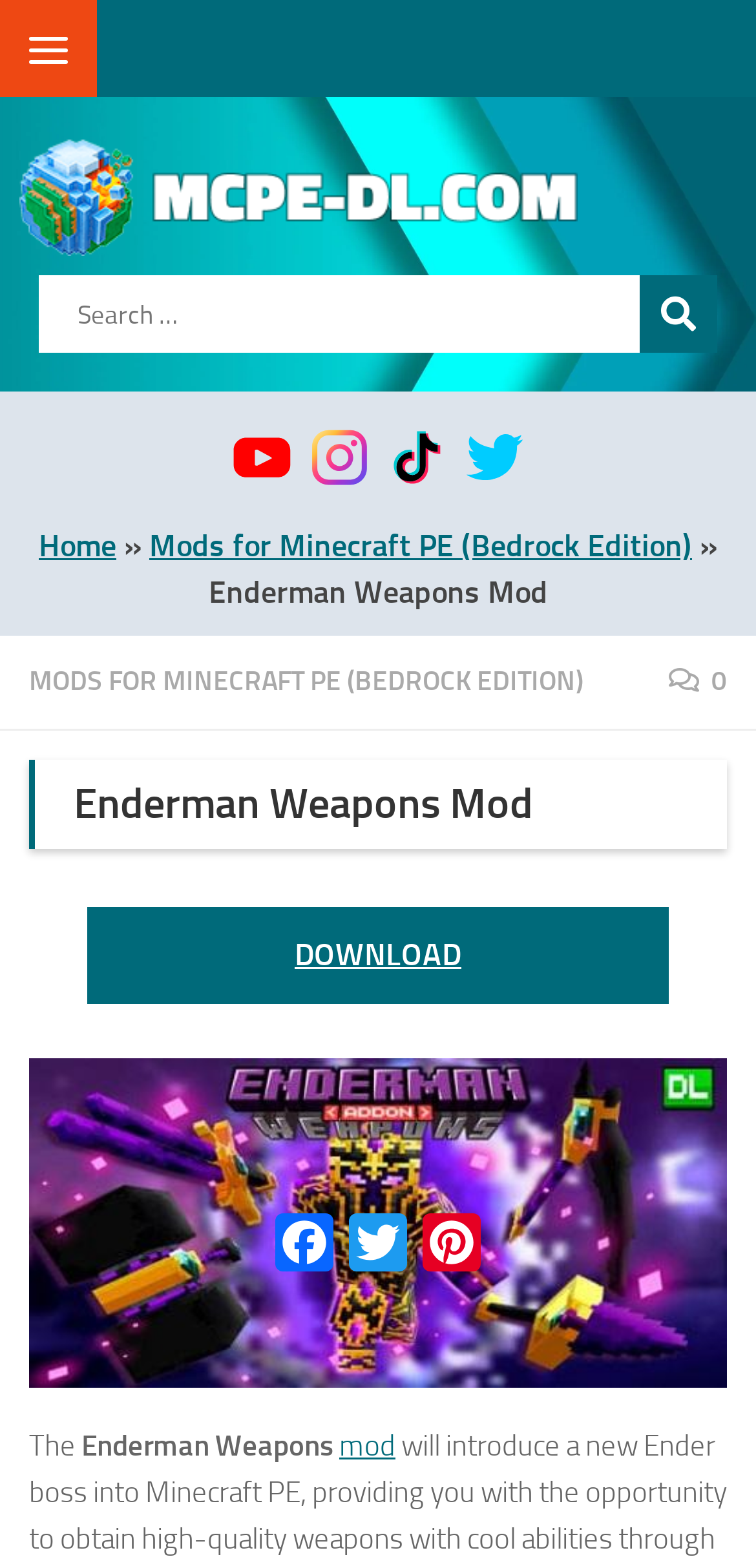Can you specify the bounding box coordinates of the area that needs to be clicked to fulfill the following instruction: "Download the Enderman Weapons Mod"?

[0.115, 0.579, 0.885, 0.641]